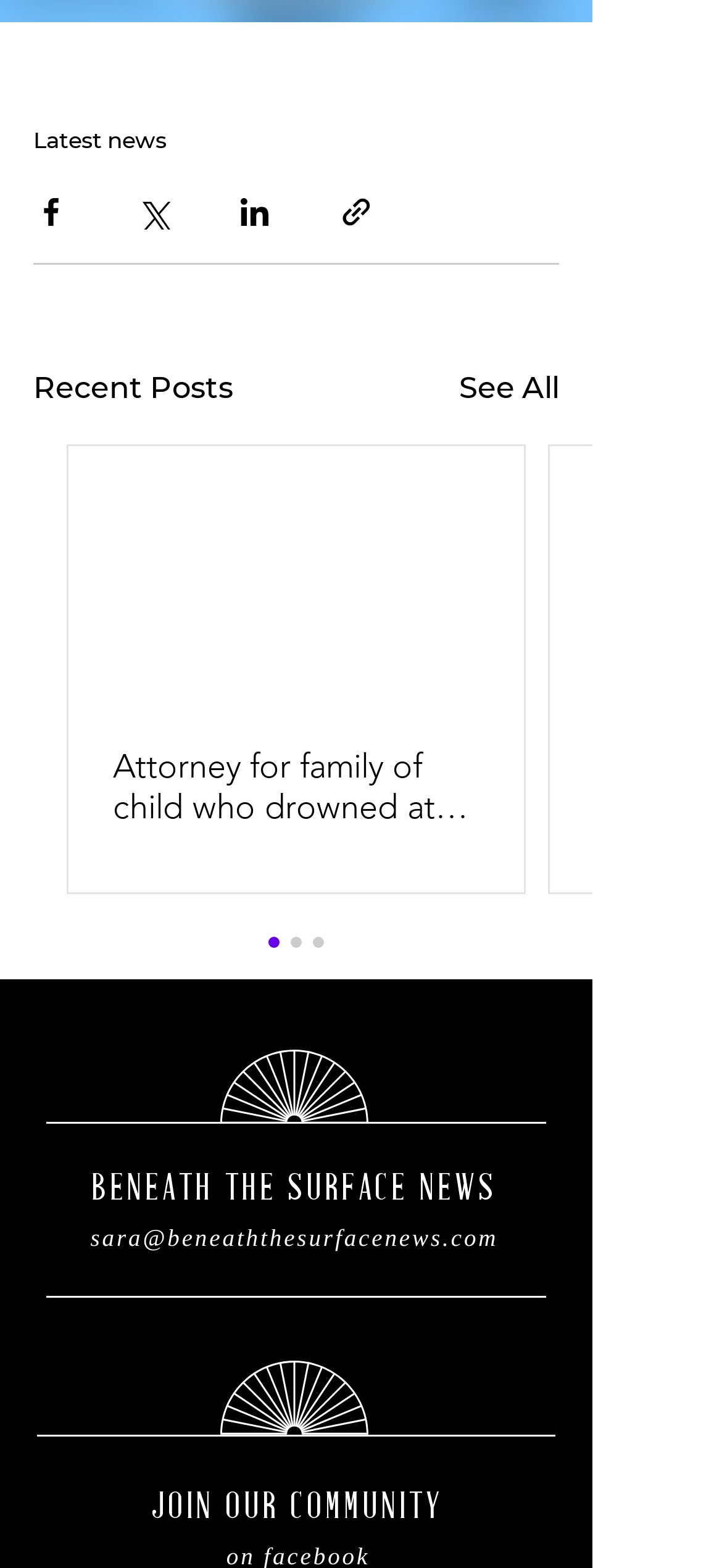Identify the bounding box coordinates of the element to click to follow this instruction: 'Join the community'. Ensure the coordinates are four float values between 0 and 1, provided as [left, top, right, bottom].

[0.21, 0.95, 0.615, 0.974]